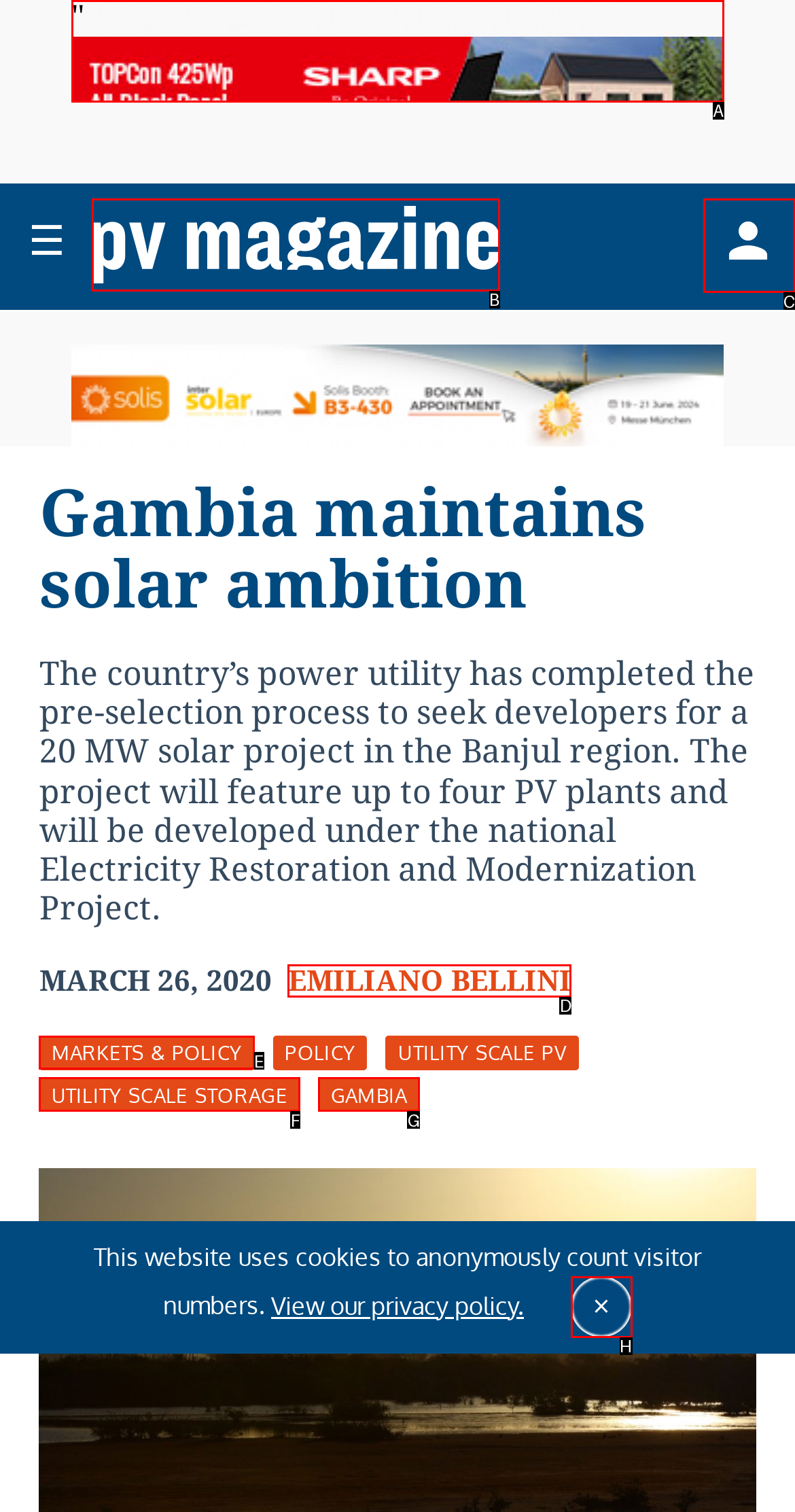Pinpoint the HTML element that fits the description: Markets & Policy
Answer by providing the letter of the correct option.

E